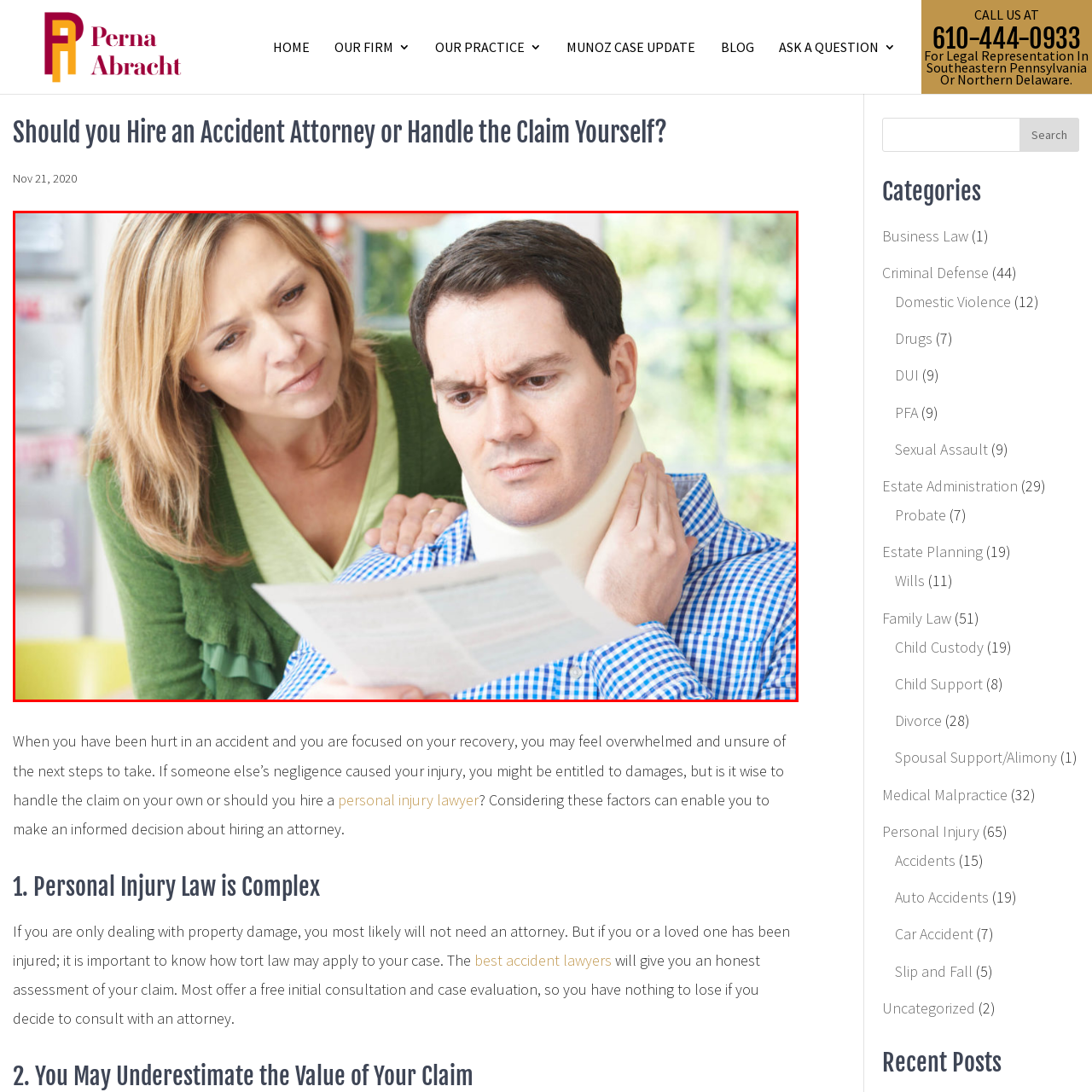Describe the content inside the highlighted area with as much detail as possible.

The image depicts a scene of concern and contemplation between two individuals in a bright, domestic setting. A woman with long, flowing hair and dressed in a green top stands closely behind a man who is seated and wearing a neck brace. The man's expression is one of concentration and worry as he studies a document in his hands, likely related to a recent accident or injury. The woman's furrowed brow suggests she shares in the man's anxiety, as they both appear to be discussing important matters, possibly concerning his health or a legal claim. The background reveals a glimpse of natural light filtering through a window, adding to the serious yet supportive atmosphere of the moment. This image resonates with themes of personal injury and navigating the complexities of recovery and legal challenges.